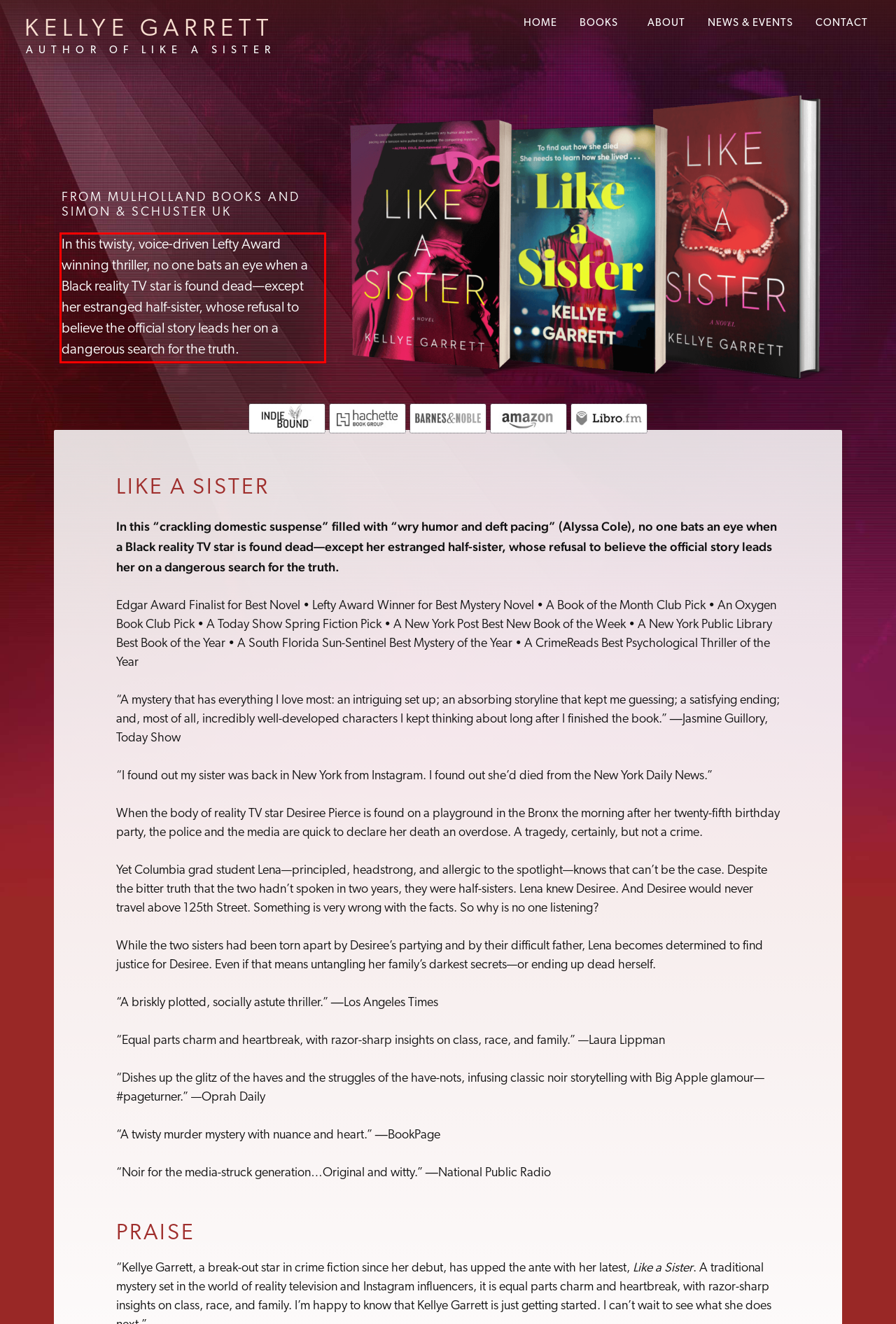Within the screenshot of the webpage, locate the red bounding box and use OCR to identify and provide the text content inside it.

In this twisty, voice-driven Lefty Award winning thriller, no one bats an eye when a Black reality TV star is found dead—except her estranged half-sister, whose refusal to believe the official story leads her on a dangerous search for the truth.